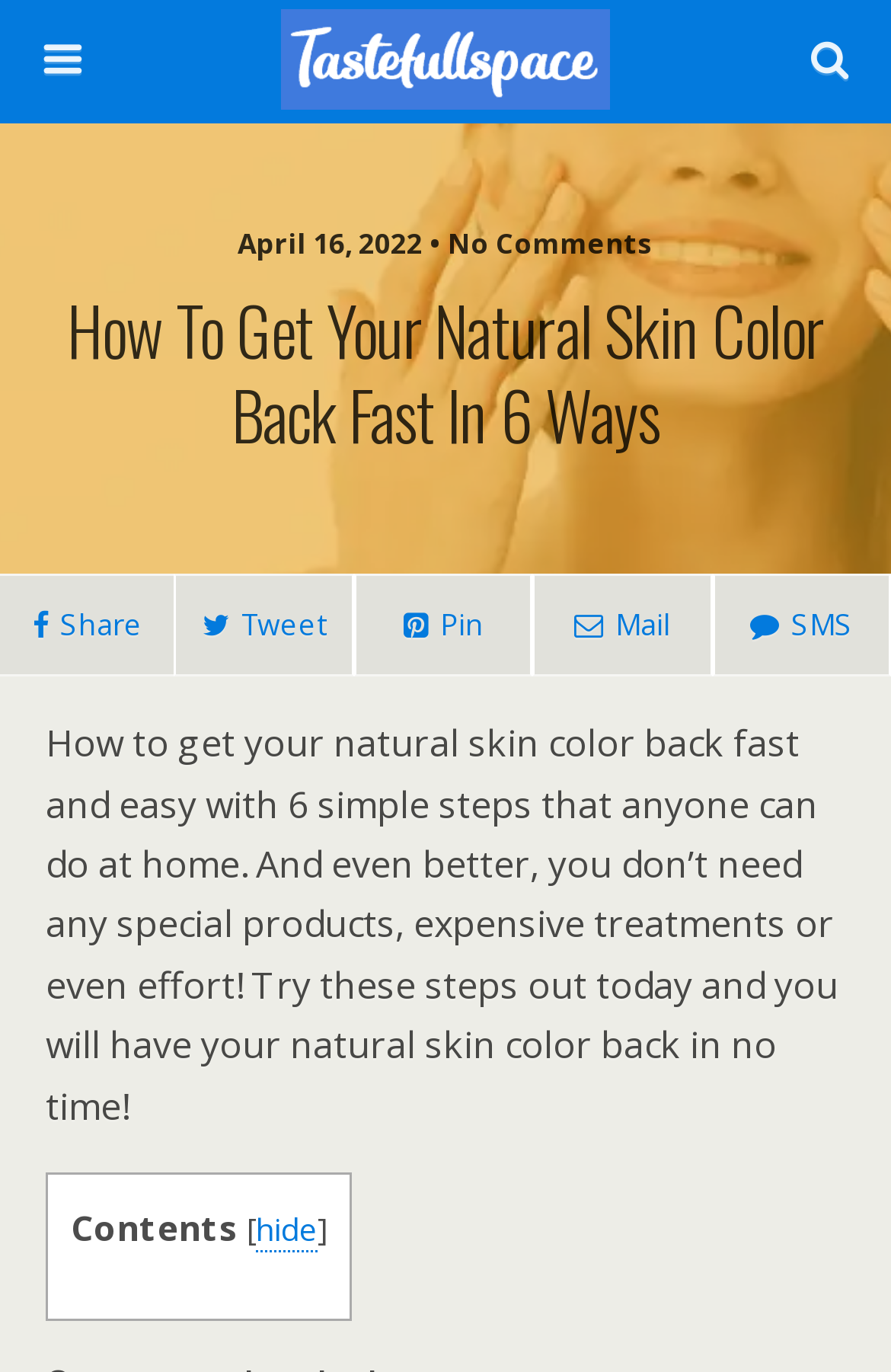Determine the bounding box coordinates of the clickable element to achieve the following action: 'Click the hide link'. Provide the coordinates as four float values between 0 and 1, formatted as [left, top, right, bottom].

[0.287, 0.88, 0.356, 0.913]